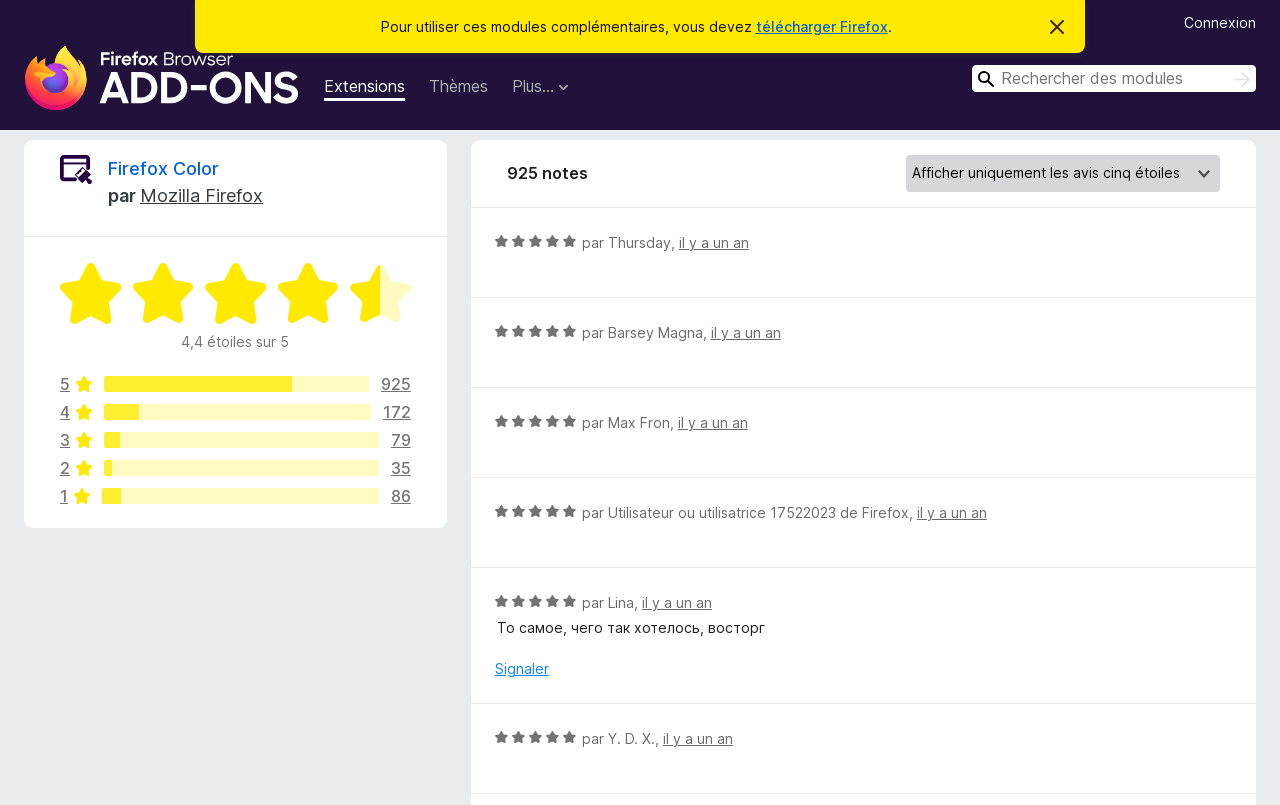Give a detailed account of the webpage.

This webpage is about Firefox Color, a module for the Firefox browser. At the top, there is a notification that informs users to download Firefox to use the module. Below this notification, there are links to the Firefox browser and its extensions, as well as a search bar and a button to log in.

The main content of the page is divided into two sections. The left section displays information about Firefox Color, including its rating (4.4 out of 5 stars), the number of reviews (5,925), and a brief description. There are also links to the module's icon and its developer, Mozilla Firefox.

The right section of the page lists user reviews, each marked with a bullet point. Each review includes the user's rating (all 5 out of 5 stars in this case), the user's name, and the date of the review (all "il y a un an" or "a year ago"). There are five reviews in total, each with a similar format.

Throughout the page, there are several buttons and links, including a "Plus…" button, a "Connexion" (login) button, and links to the module's extensions and themes.